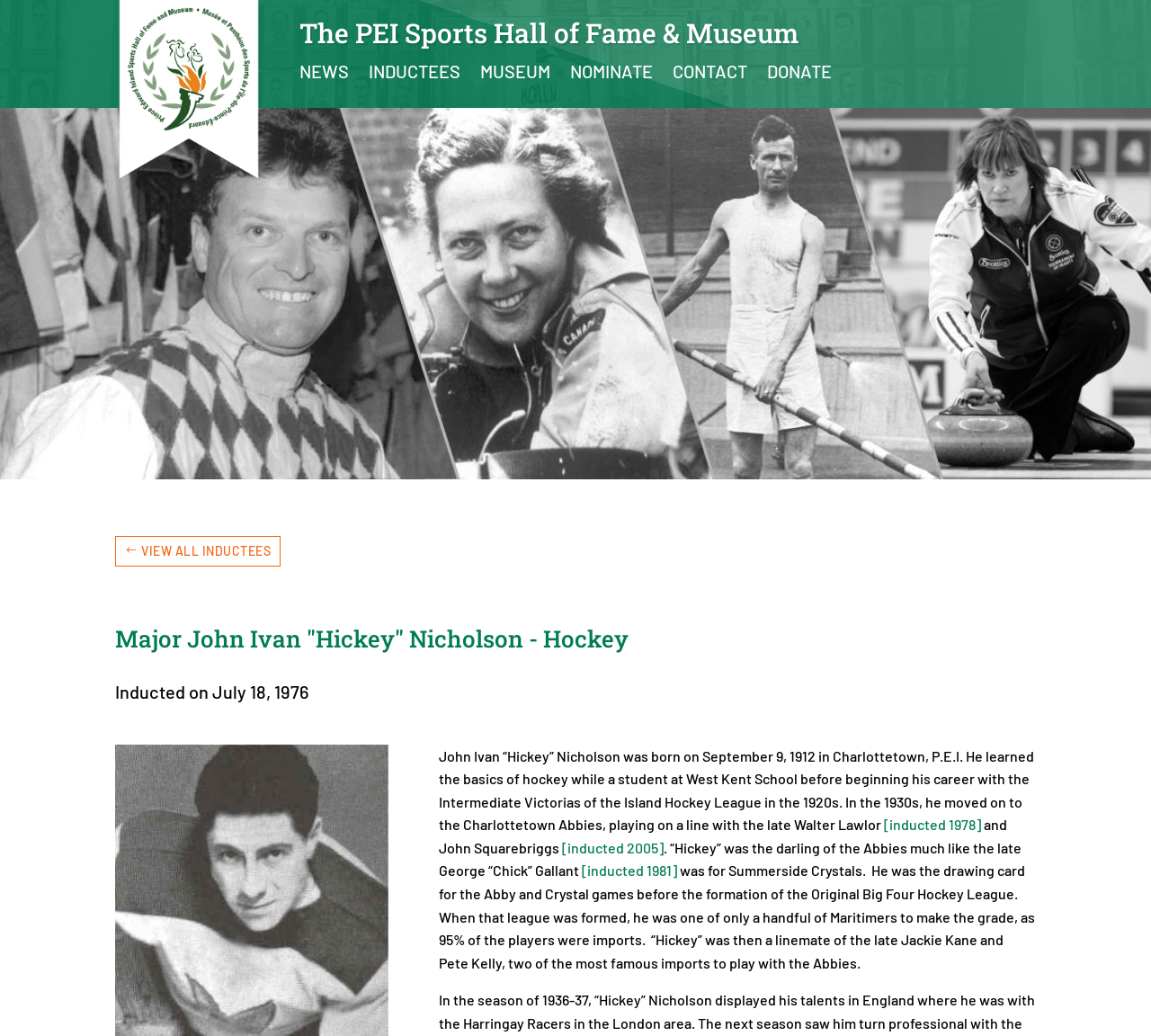Illustrate the webpage with a detailed description.

The webpage is dedicated to Major John Ivan "Hickey" Nicholson, a hockey player inducted into the PEI Sports Hall of Fame & Museum. At the top left corner, there is an image, accompanied by a link. Below this, the title "The PEI Sports Hall of Fame & Museum" is displayed prominently. 

To the right of the title, there are six links in a row, labeled "NEWS", "INDUCTEES", "MUSEUM", "NOMINATE", "CONTACT", and "DONATE". 

Further down, on the left side, there is a link "# VIEW ALL INDUCTEES" and a heading "Major John Ivan 'Hickey' Nicholson - Hockey", indicating that this is a biography page. Below this heading, there is a paragraph of text describing Nicholson's early life and hockey career, including his birthdate, birthplace, and teams he played for. 

The text is divided into several sections, with links to other inductees, such as Walter Lawlor, John Squarebriggs, and George "Chick" Gallant, scattered throughout. The biography continues to describe Nicholson's career, including his linemates and the formation of the Original Big Four Hockey League.